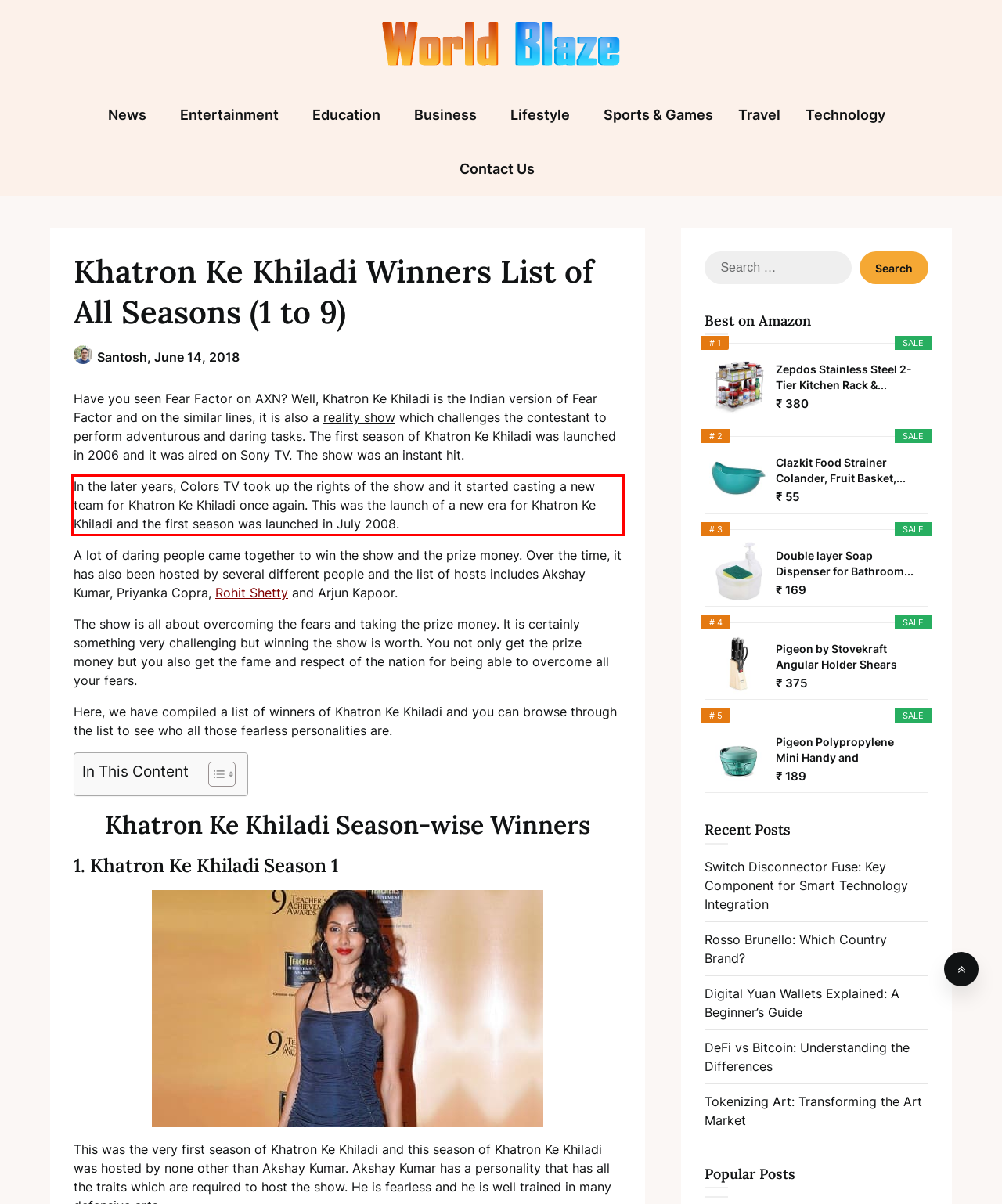Using the provided webpage screenshot, identify and read the text within the red rectangle bounding box.

In the later years, Colors TV took up the rights of the show and it started casting a new team for Khatron Ke Khiladi once again. This was the launch of a new era for Khatron Ke Khiladi and the first season was launched in July 2008.